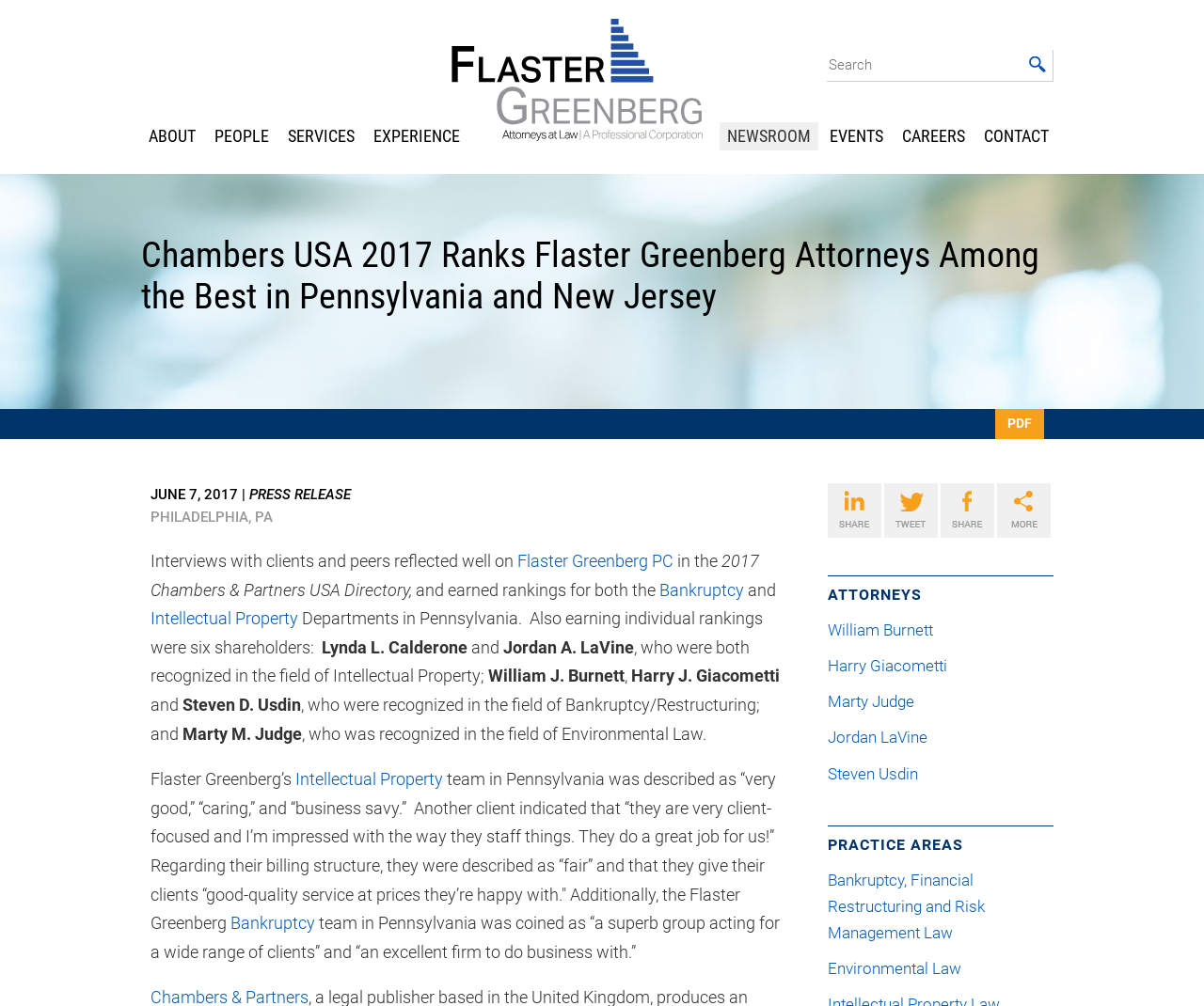What is the name of the law firm?
Please provide a single word or phrase based on the screenshot.

Flaster Greenberg